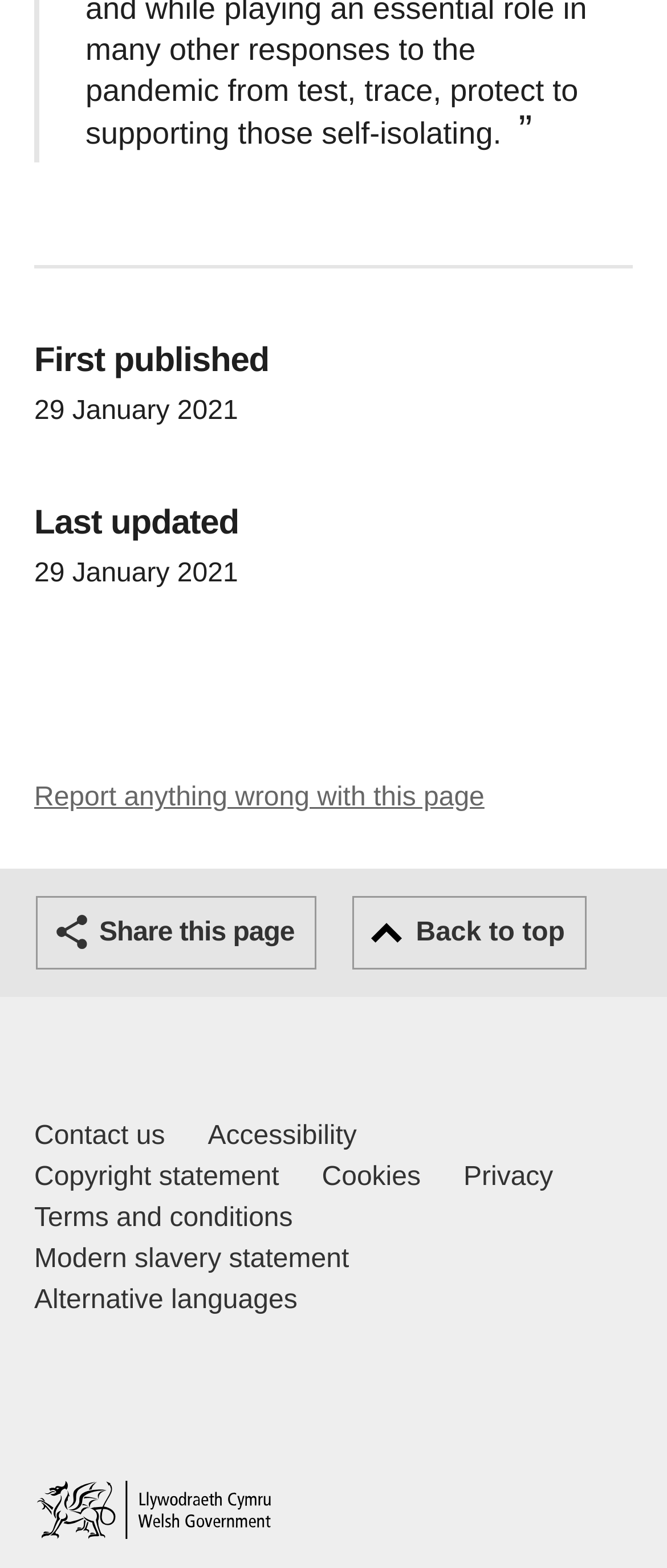How many footer links are available?
Provide a comprehensive and detailed answer to the question.

The footer links are located within the navigation section 'Footer links' which has a bounding box coordinate of [0.051, 0.712, 0.949, 0.862]. There are 8 links available, including 'Contact us Welsh Government and our main services', 'Accessibility', 'Copyright statement', 'Cookies', 'Privacy', 'Terms and conditions', 'Modern slavery statement', and 'Alternative languages'.